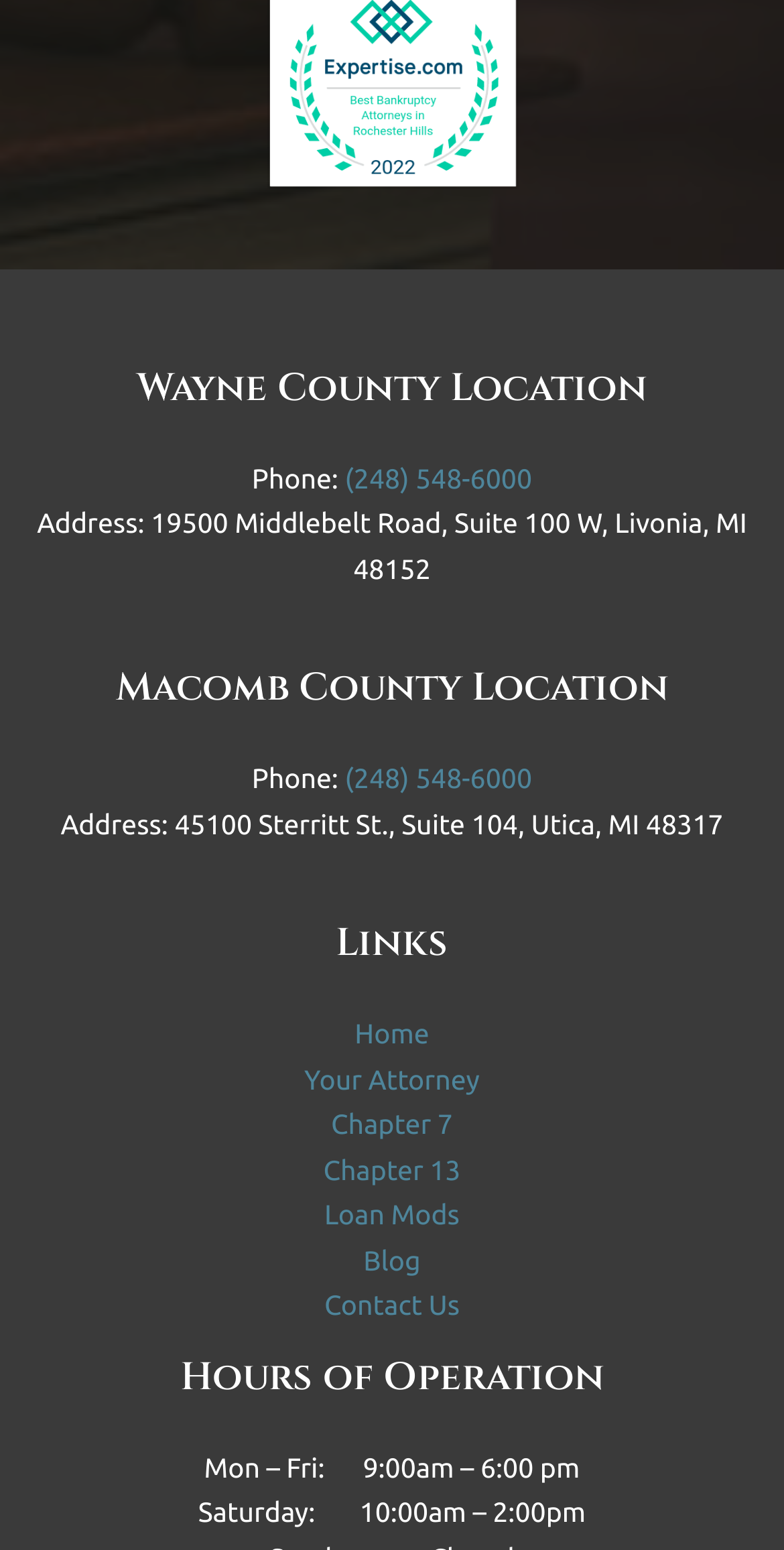Pinpoint the bounding box coordinates of the clickable area necessary to execute the following instruction: "Call the phone number". The coordinates should be given as four float numbers between 0 and 1, namely [left, top, right, bottom].

[0.44, 0.298, 0.679, 0.318]